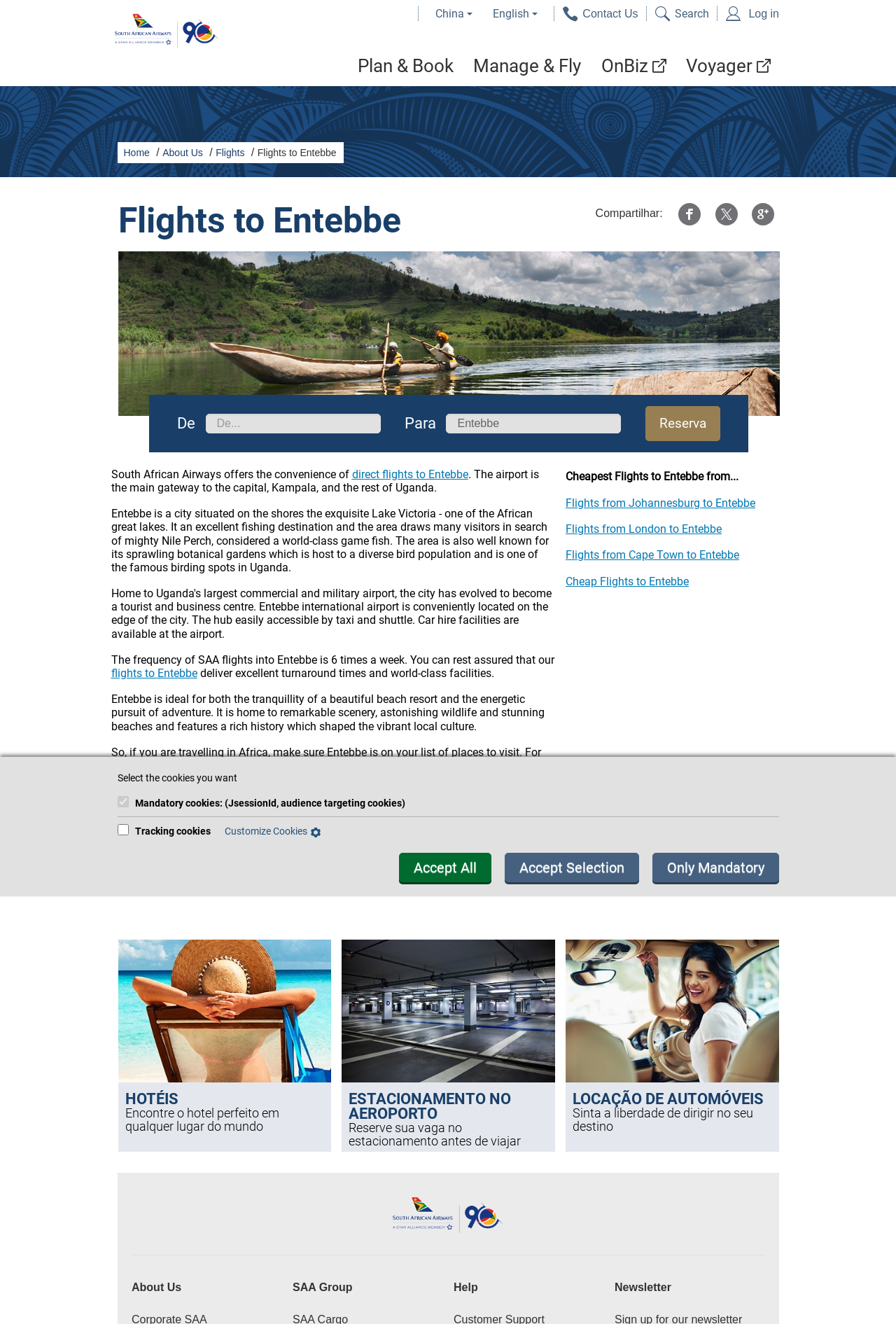Please identify the bounding box coordinates of where to click in order to follow the instruction: "Check out the cheapest flights to Entebbe".

[0.631, 0.355, 0.87, 0.365]